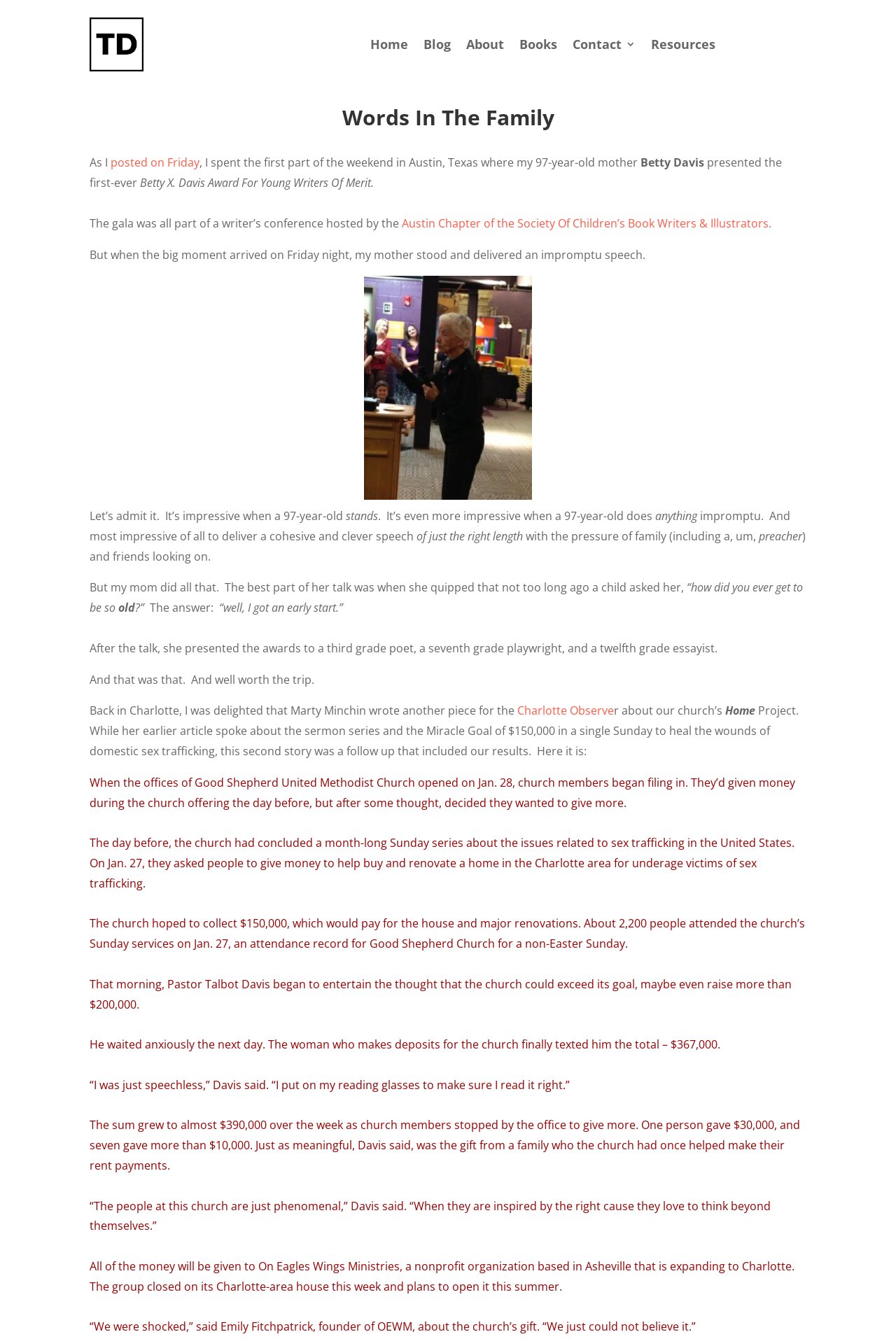Analyze the image and deliver a detailed answer to the question: How much money did the church collect for the house renovation?

The answer can be found in the text where it says 'The woman who makes deposits for the church finally texted him the total – $367,000.'